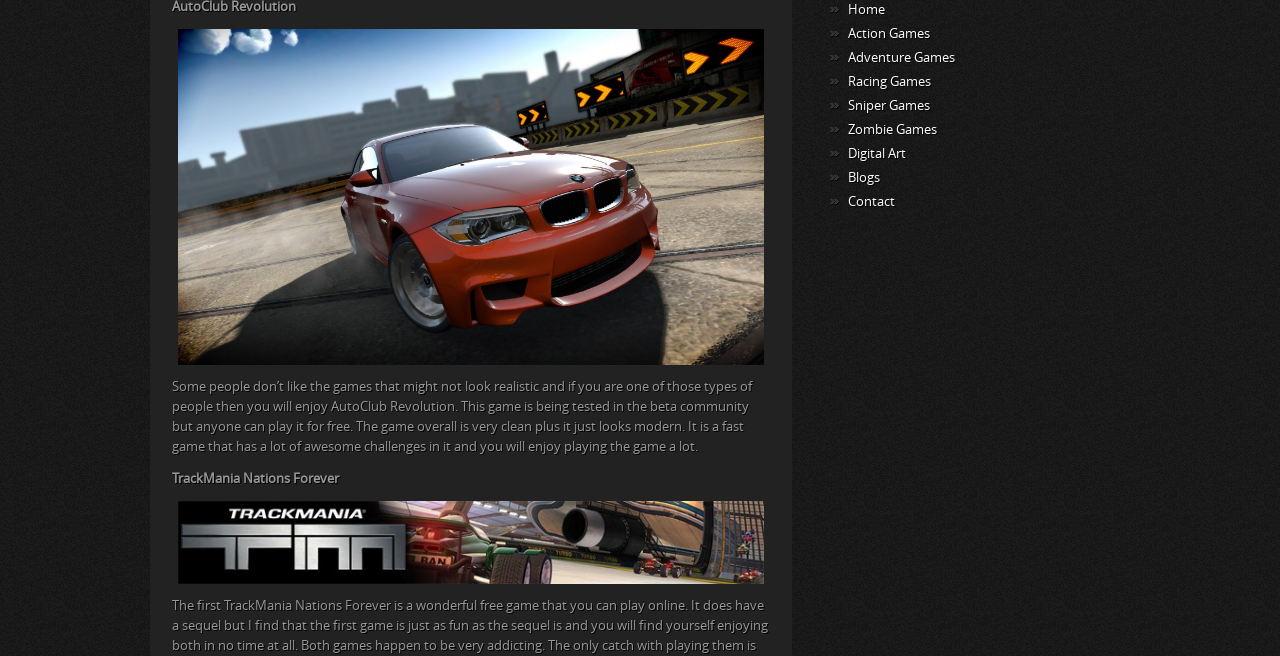Determine the bounding box coordinates in the format (top-left x, top-left y, bottom-right x, bottom-right y). Ensure all values are floating point numbers between 0 and 1. Identify the bounding box of the UI element described by: Home

[0.662, 0.002, 0.691, 0.027]